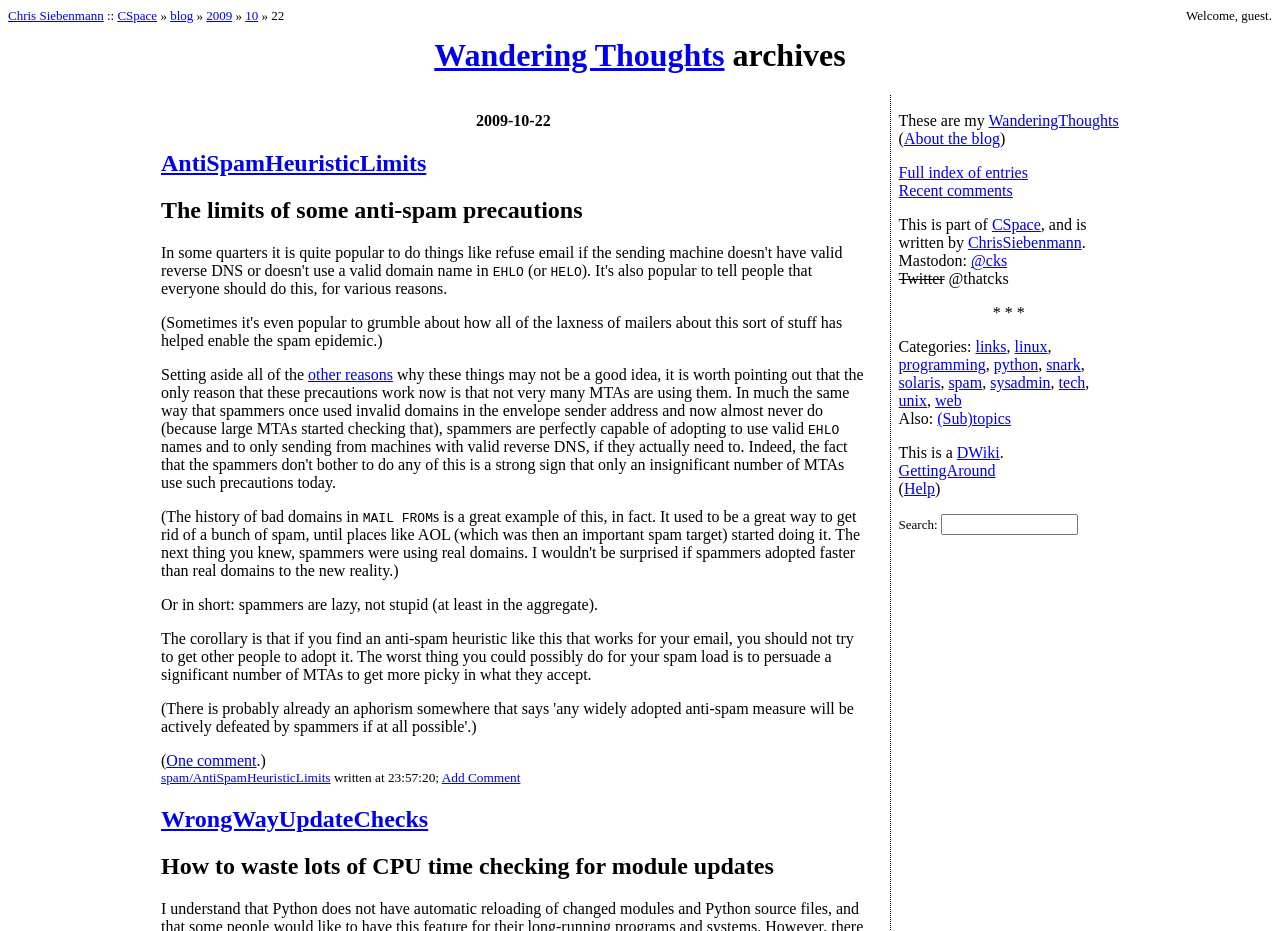Predict the bounding box coordinates of the UI element that matches this description: "About the blog". The coordinates should be in the format [left, top, right, bottom] with each value between 0 and 1.

[0.706, 0.14, 0.781, 0.158]